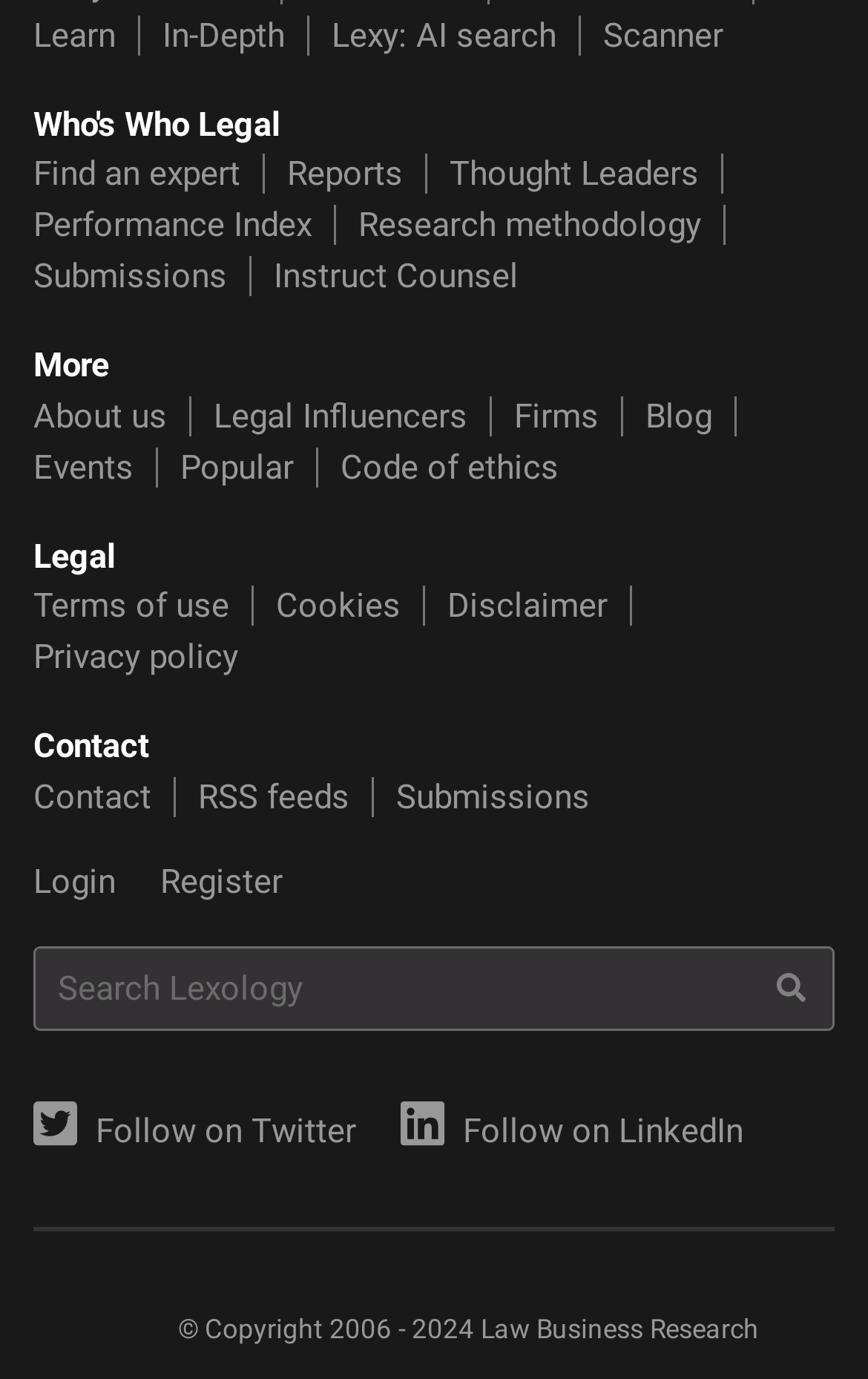Specify the bounding box coordinates (top-left x, top-left y, bottom-right x, bottom-right y) of the UI element in the screenshot that matches this description: Research methodology

[0.413, 0.141, 0.808, 0.17]